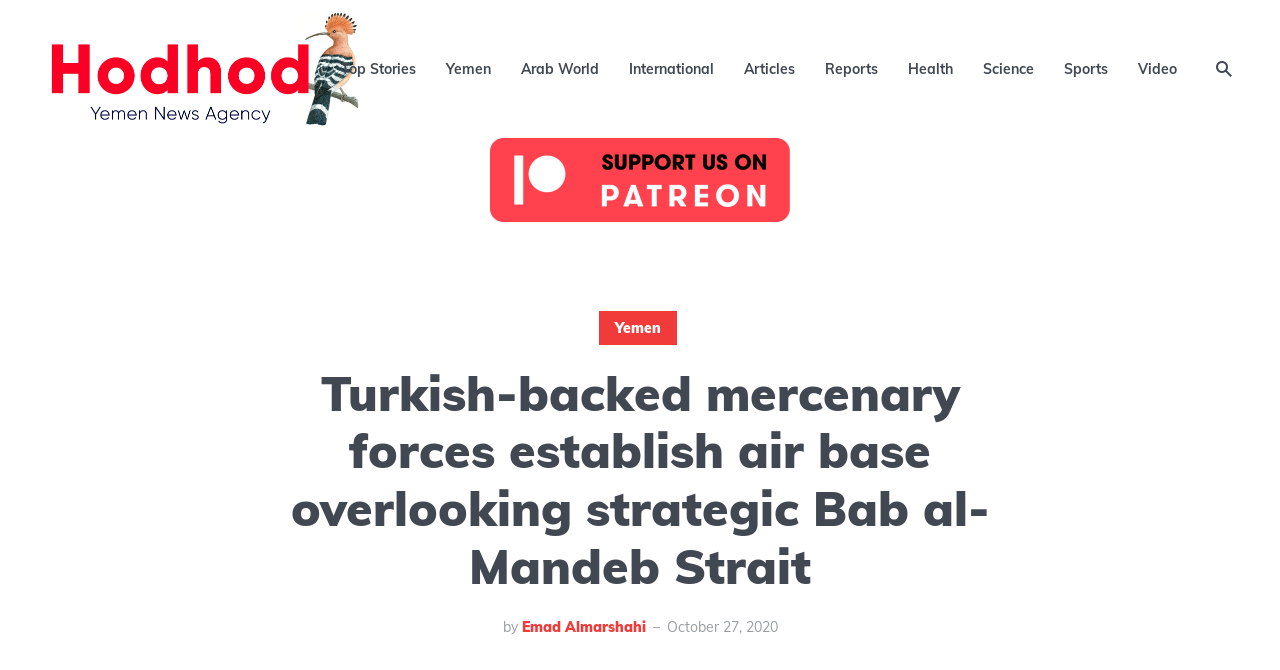Who is the author of the article?
Please respond to the question with a detailed and well-explained answer.

The author of the article can be found below the article title, where the text 'by Emad Almarshahi' is written.